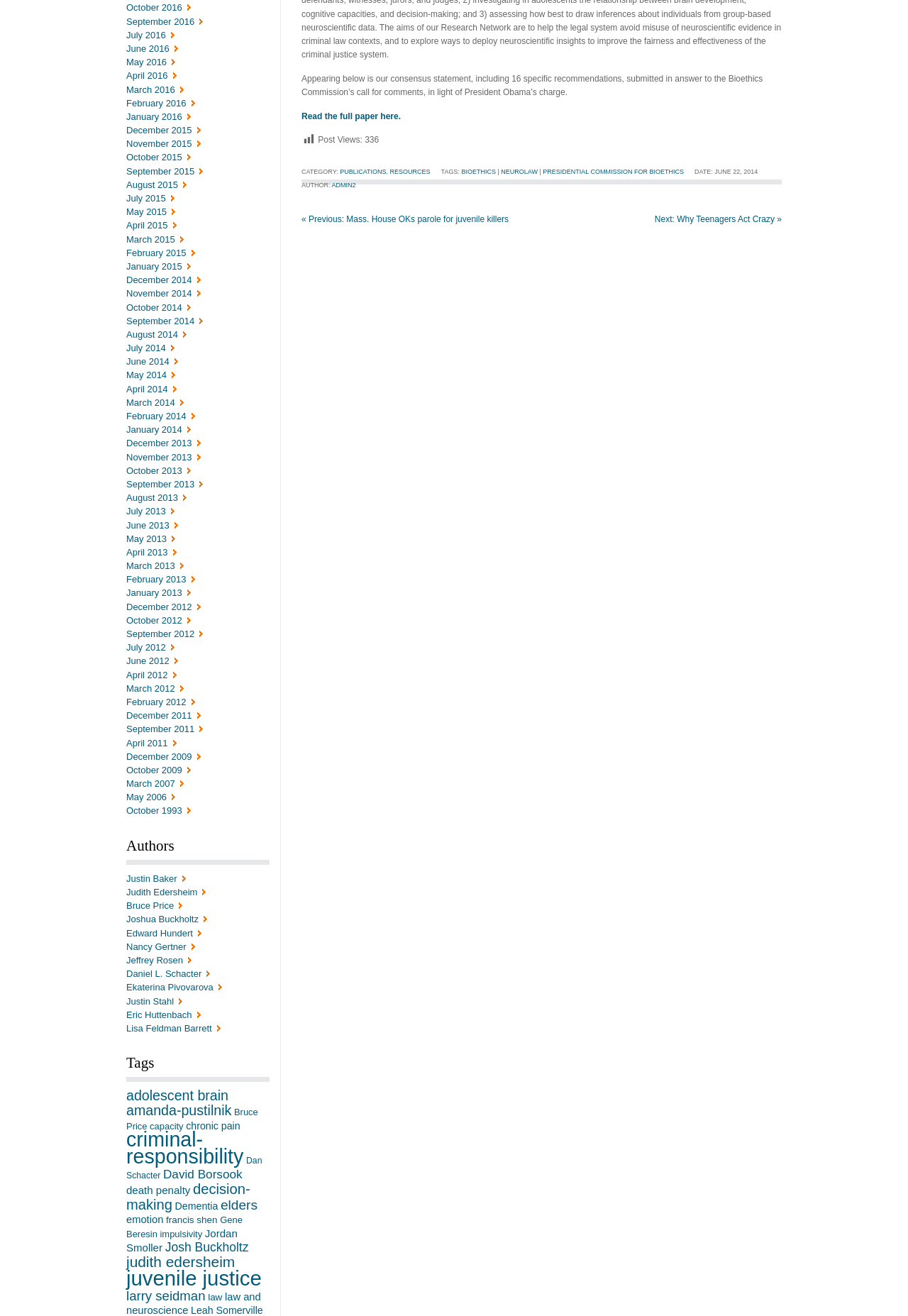Find the bounding box coordinates of the area that needs to be clicked in order to achieve the following instruction: "View authors". The coordinates should be specified as four float numbers between 0 and 1, i.e., [left, top, right, bottom].

[0.139, 0.638, 0.297, 0.657]